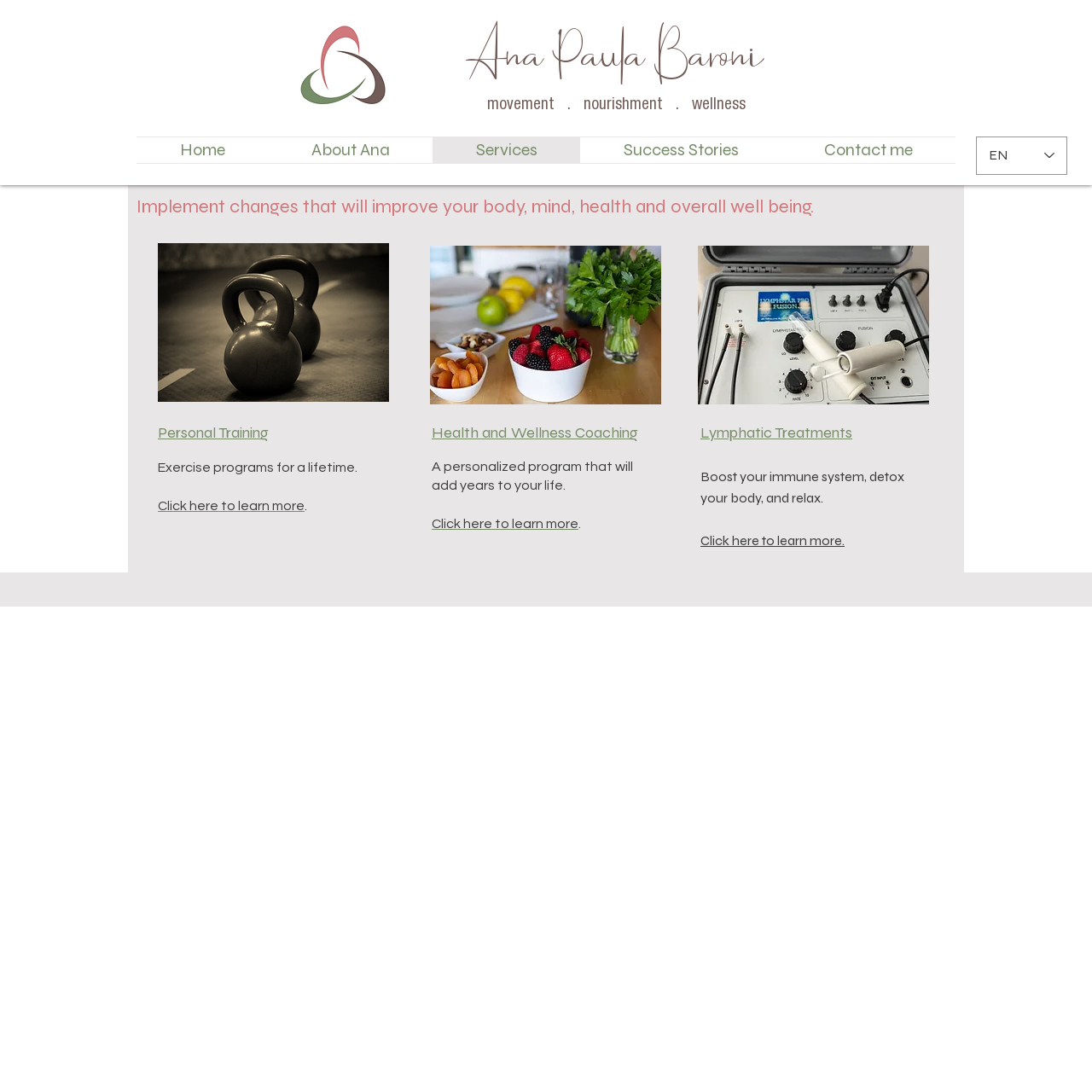Locate the bounding box coordinates of the clickable area needed to fulfill the instruction: "Get more information about Lymphatic Treatments".

[0.641, 0.488, 0.773, 0.503]